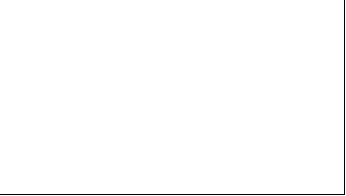Please answer the following question using a single word or phrase: 
Under which category is the blog post categorized?

IT services